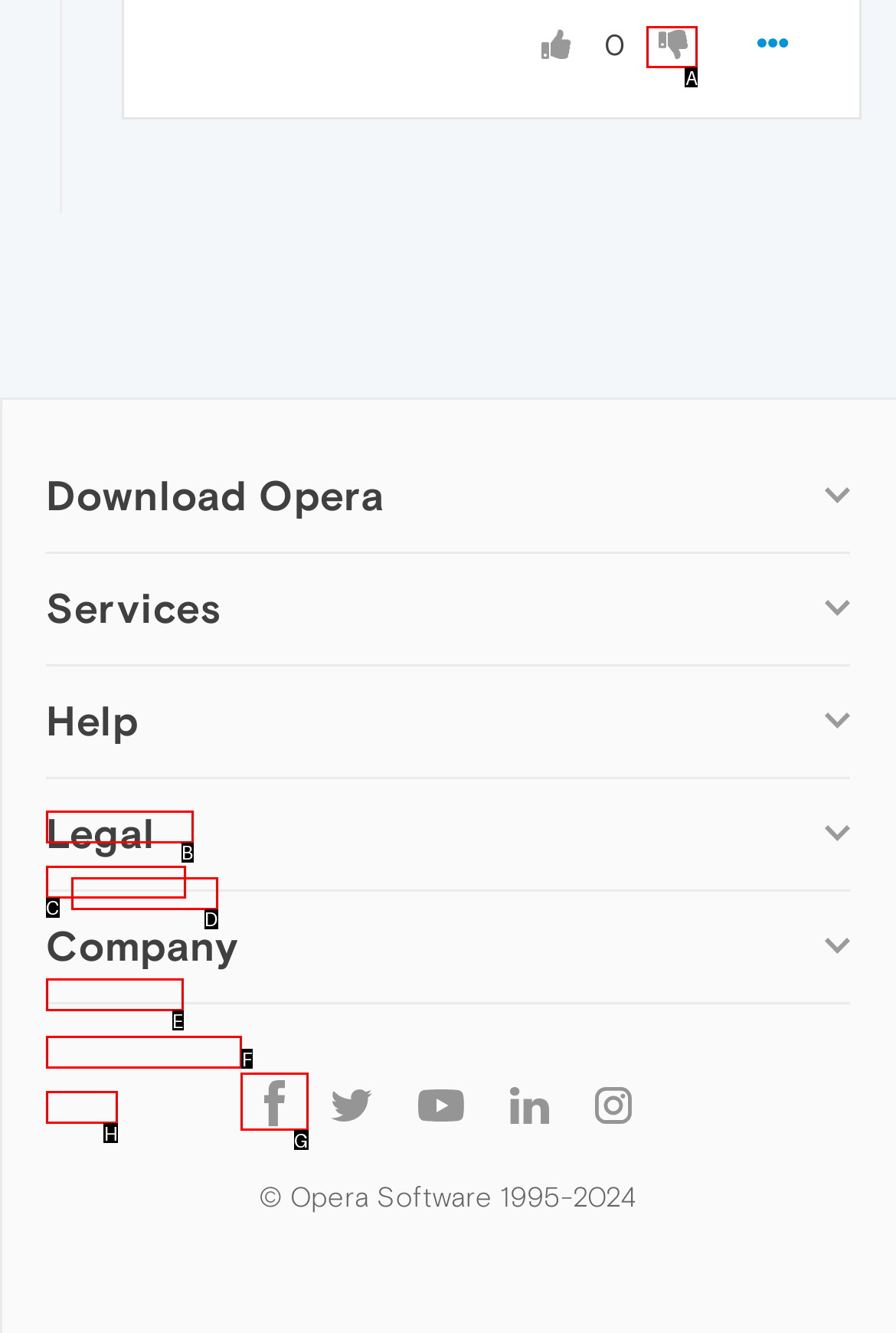Choose the UI element to click on to achieve this task: Follow Opera on Facebook. Reply with the letter representing the selected element.

G